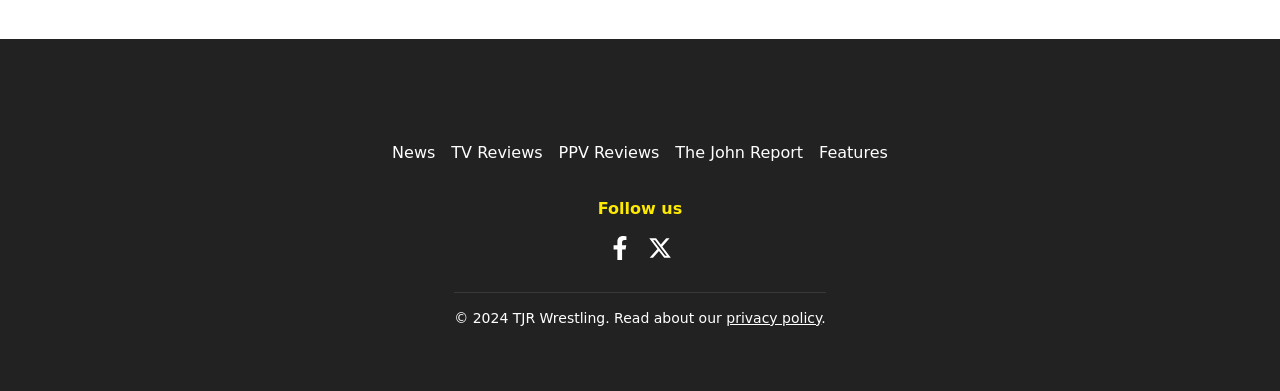Using a single word or phrase, answer the following question: 
What is the text of the link next to the 'Follow us' heading?

Facebook Facebook